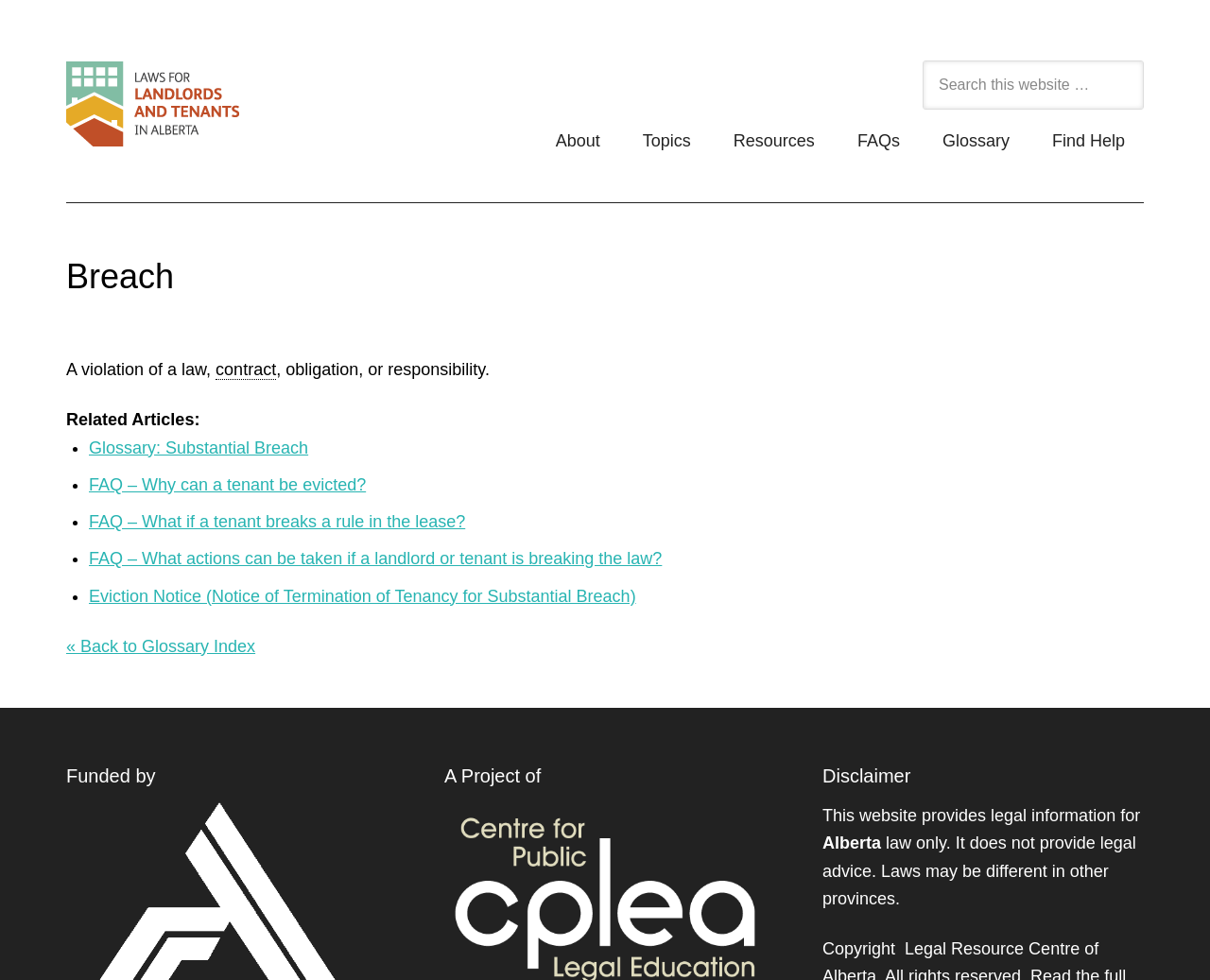Describe the webpage meticulously, covering all significant aspects.

This webpage is about the concept of "Breach" in the context of landlord and tenant law. At the top left, there is a link to the main page of the website, "M landlord and tenant - cplea". Next to it, there is a search bar with a placeholder text "Search this website …". 

Below the search bar, there are several links to different sections of the website, including "About", "Topics", "Resources", "FAQs", "Glossary", and "Find Help". These links are aligned horizontally and take up about half of the screen width.

The main content of the webpage is an article about "Breach", which is divided into several sections. The title "Breach" is displayed prominently at the top, followed by a brief definition: "A violation of a law, contract, obligation, or responsibility." 

Below the definition, there are several related articles listed in a bulleted format. Each article is represented by a link, and they are separated by bullet points. The related articles include "Glossary: Substantial Breach", "FAQ – Why can a tenant be evicted?", "FAQ – What if a tenant breaks a rule in the lease?", and others.

At the bottom of the page, there are several headings, including "Funded by", "A Project of", and "Disclaimer". The disclaimer section provides information about the website, stating that it provides legal information for Alberta law only and does not provide legal advice.